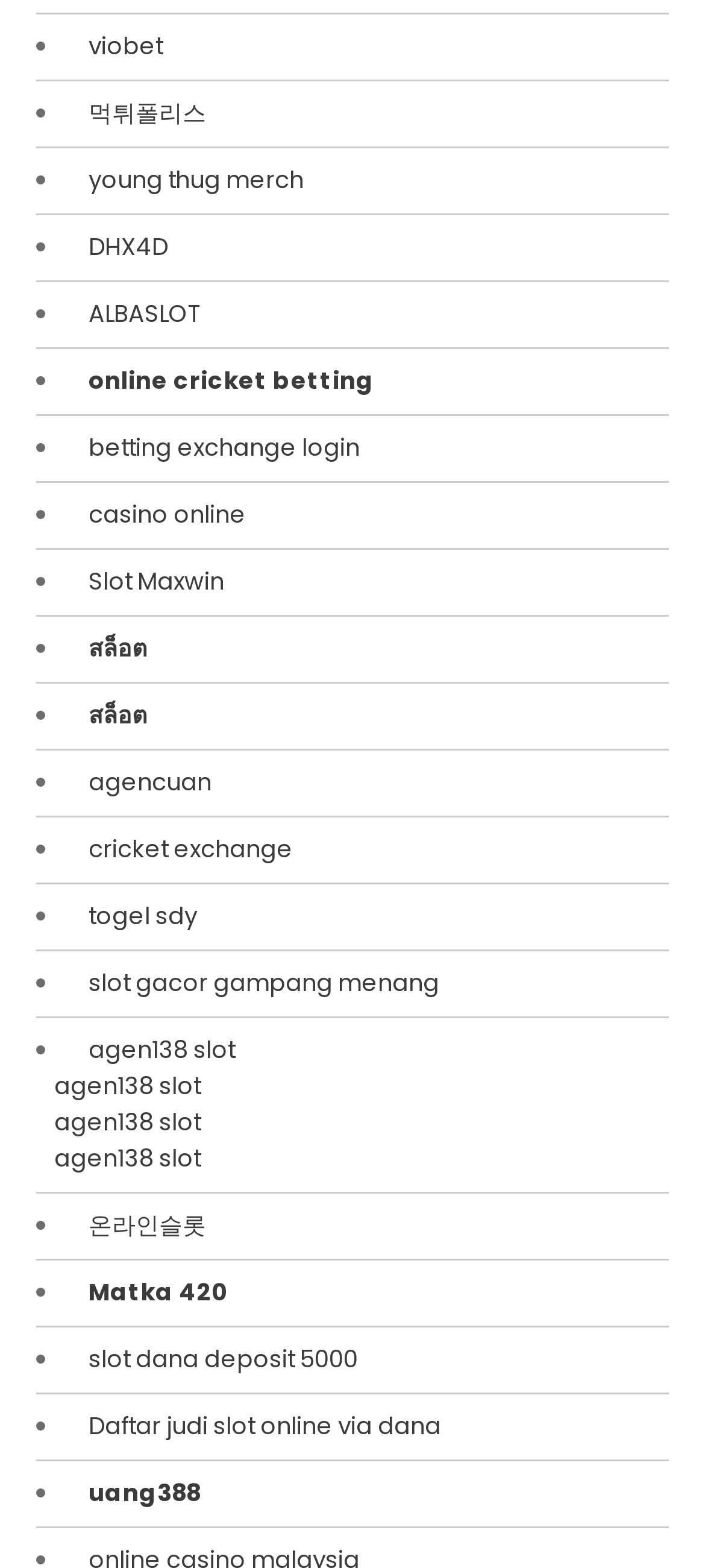Show the bounding box coordinates of the region that should be clicked to follow the instruction: "explore young thug merch."

[0.1, 0.104, 0.431, 0.127]